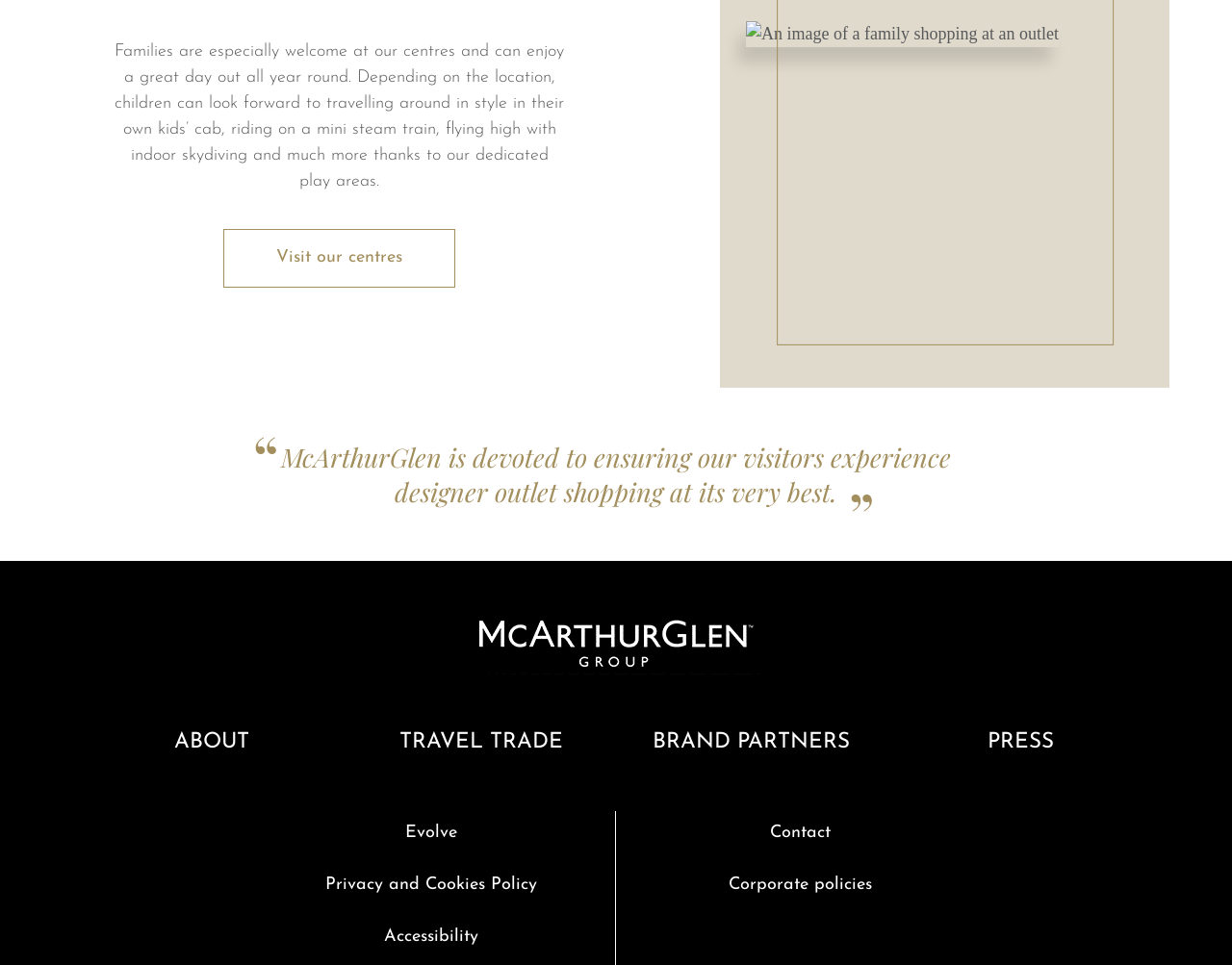Identify the bounding box coordinates for the UI element described as follows: "Visit our centres". Ensure the coordinates are four float numbers between 0 and 1, formatted as [left, top, right, bottom].

[0.181, 0.238, 0.37, 0.298]